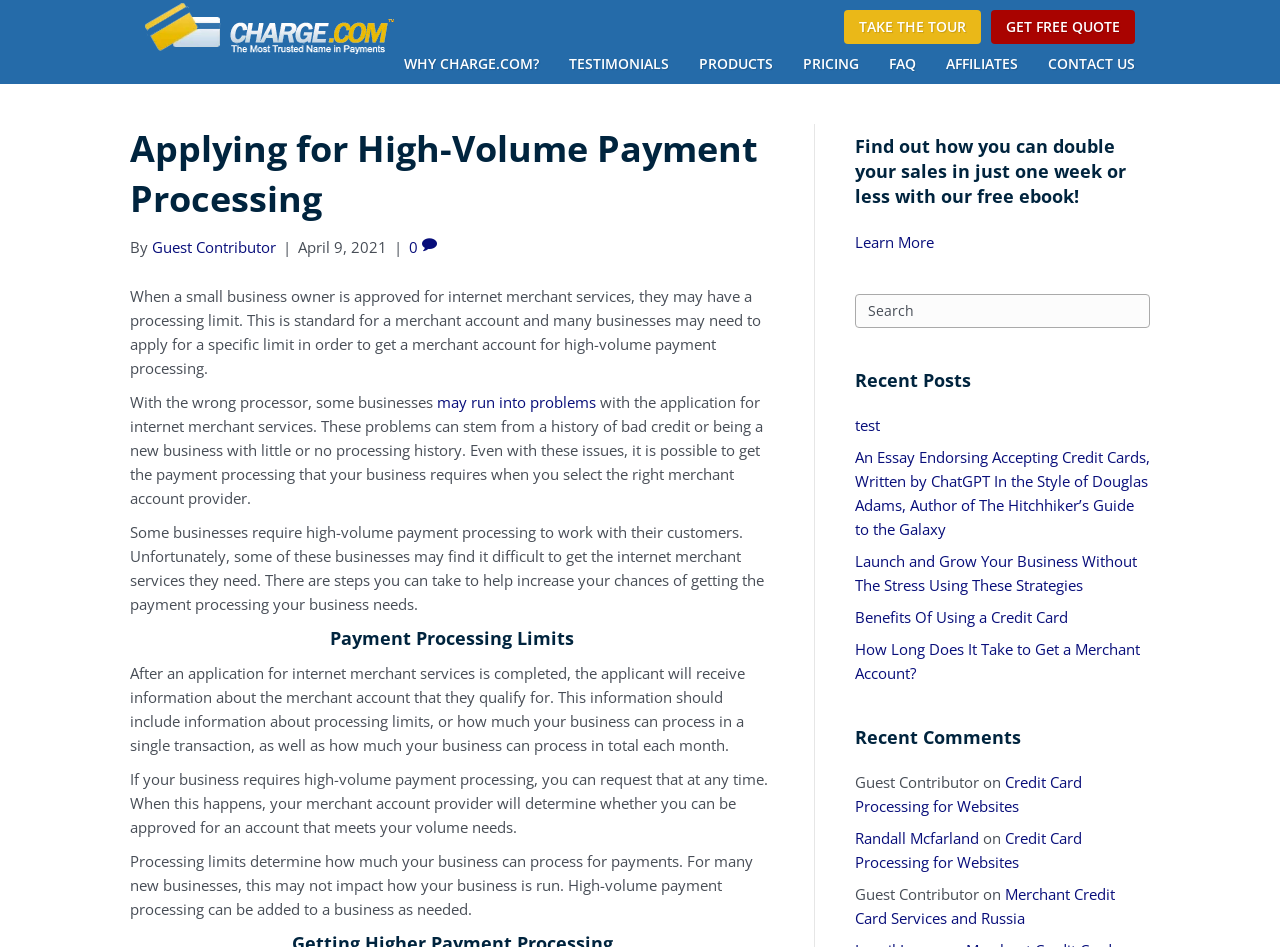Your task is to extract the text of the main heading from the webpage.

Applying for High-Volume Payment Processing